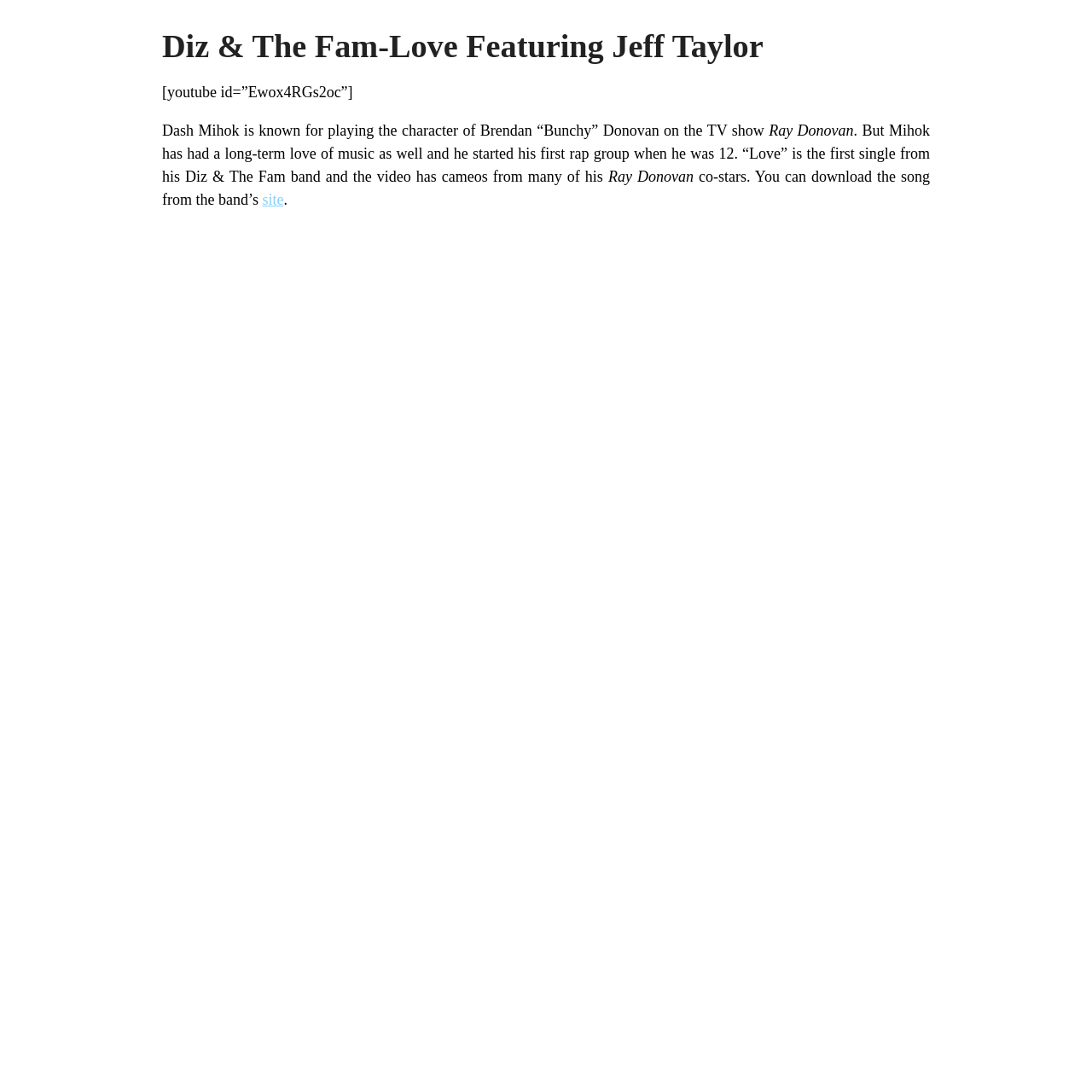Please provide a one-word or phrase answer to the question: 
What can be downloaded from the band's site?

the song